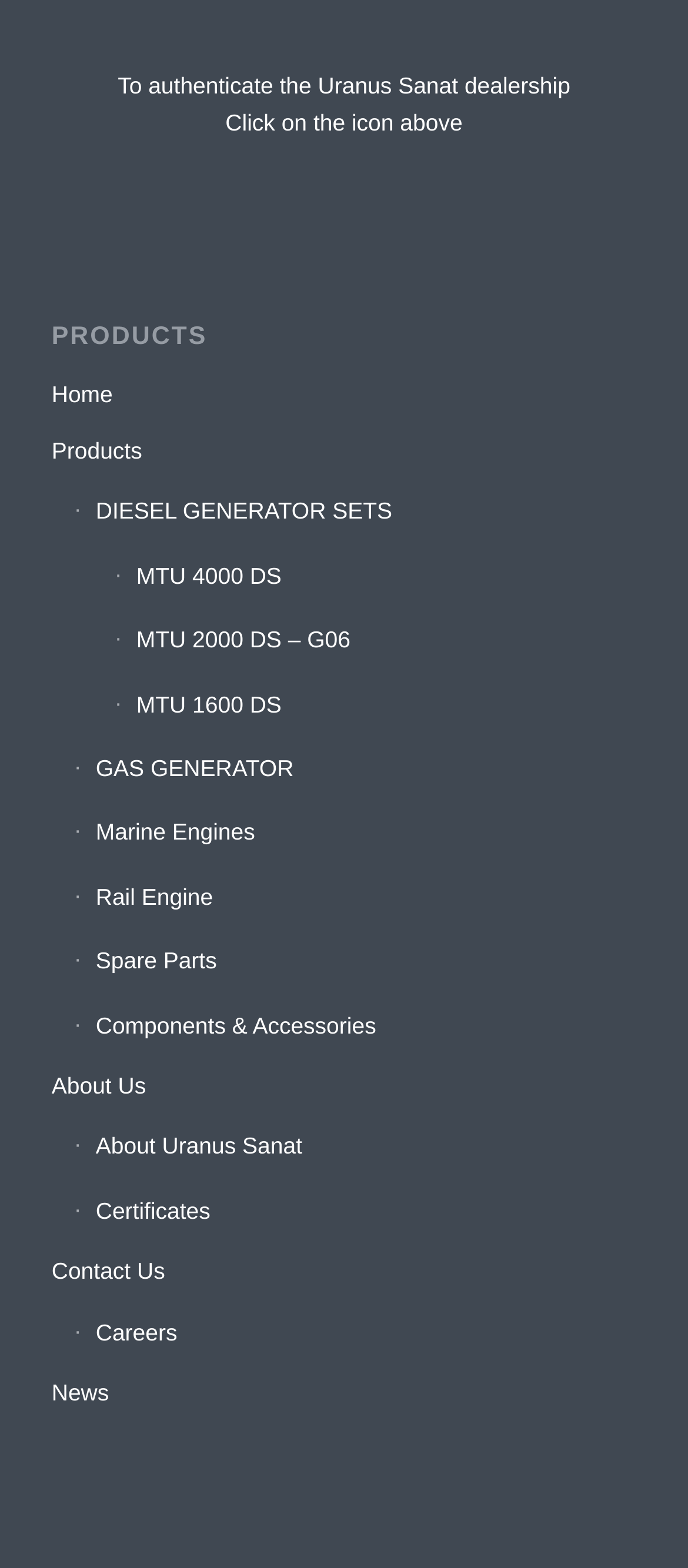Find the bounding box coordinates for the HTML element described as: "Eyes on Indonesia". The coordinates should consist of four float values between 0 and 1, i.e., [left, top, right, bottom].

None